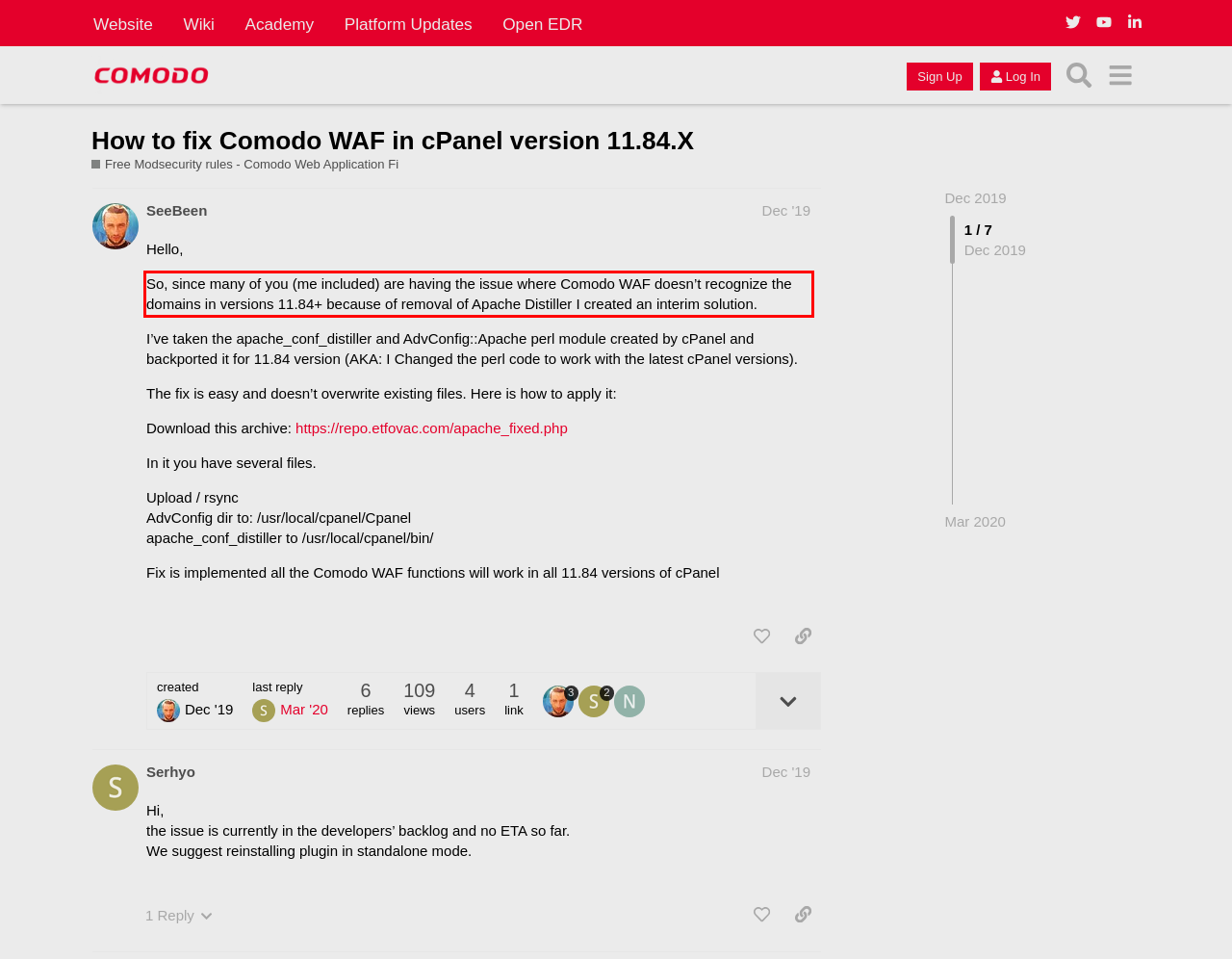You have a screenshot of a webpage with a red bounding box. Use OCR to generate the text contained within this red rectangle.

So, since many of you (me included) are having the issue where Comodo WAF doesn’t recognize the domains in versions 11.84+ because of removal of Apache Distiller I created an interim solution.